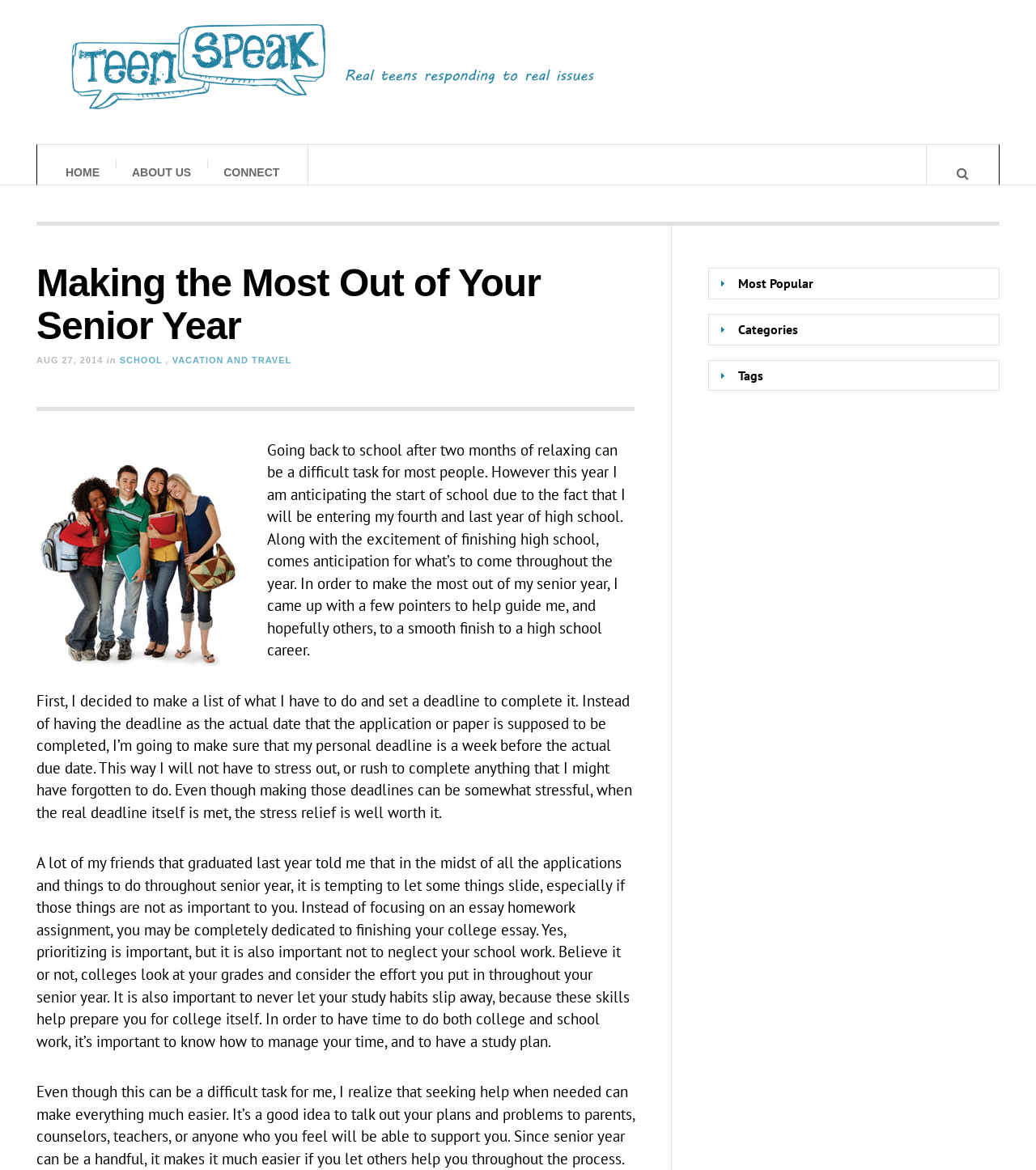What is the name of the website?
Answer the question with a thorough and detailed explanation.

The name of the website can be found in the top-left corner of the webpage, where it says 'TeenSpeak Real teens responding to real issues'.